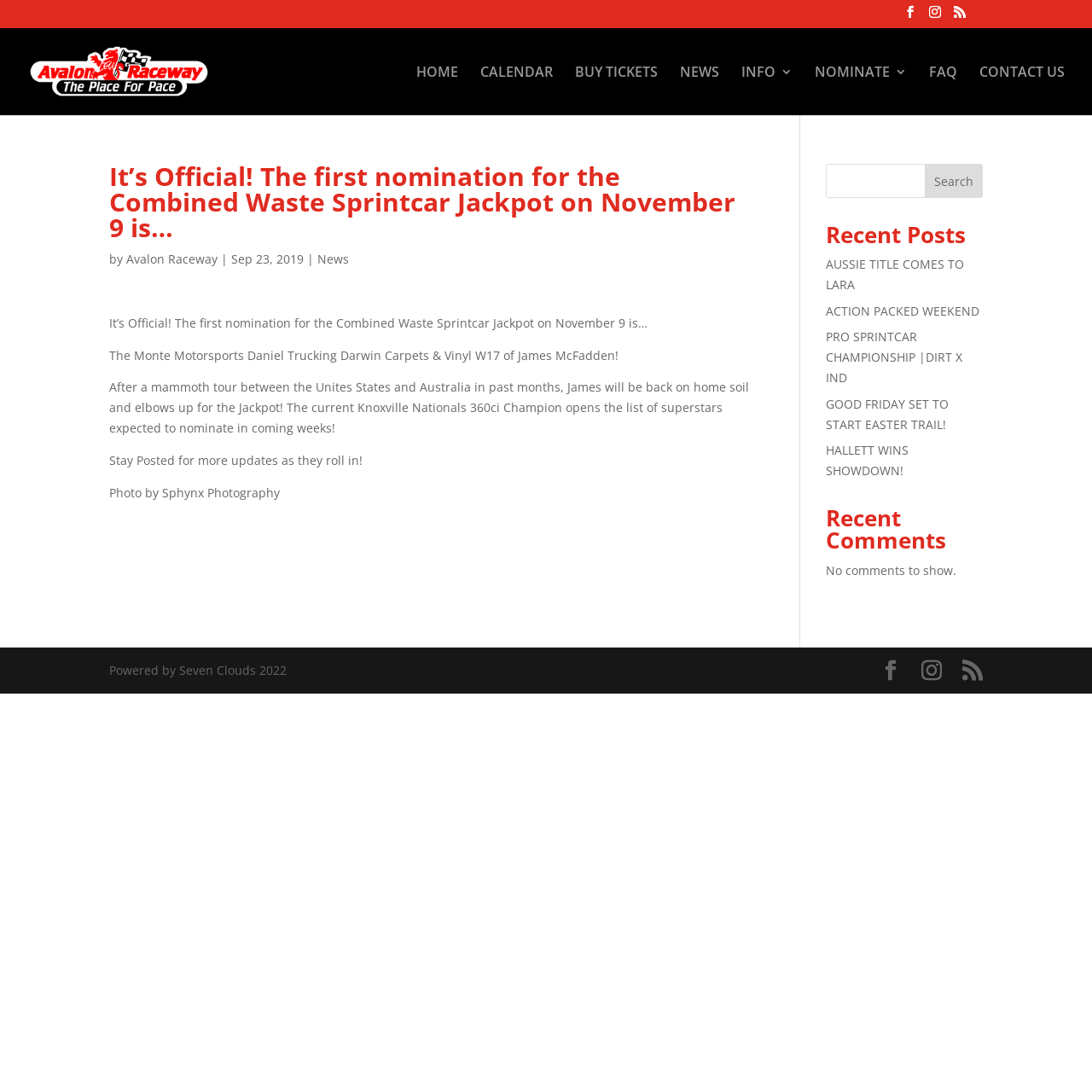Can you find the bounding box coordinates for the element that needs to be clicked to execute this instruction: "Nominate for the Combined Waste Sprintcar Jackpot"? The coordinates should be given as four float numbers between 0 and 1, i.e., [left, top, right, bottom].

[0.746, 0.06, 0.83, 0.105]